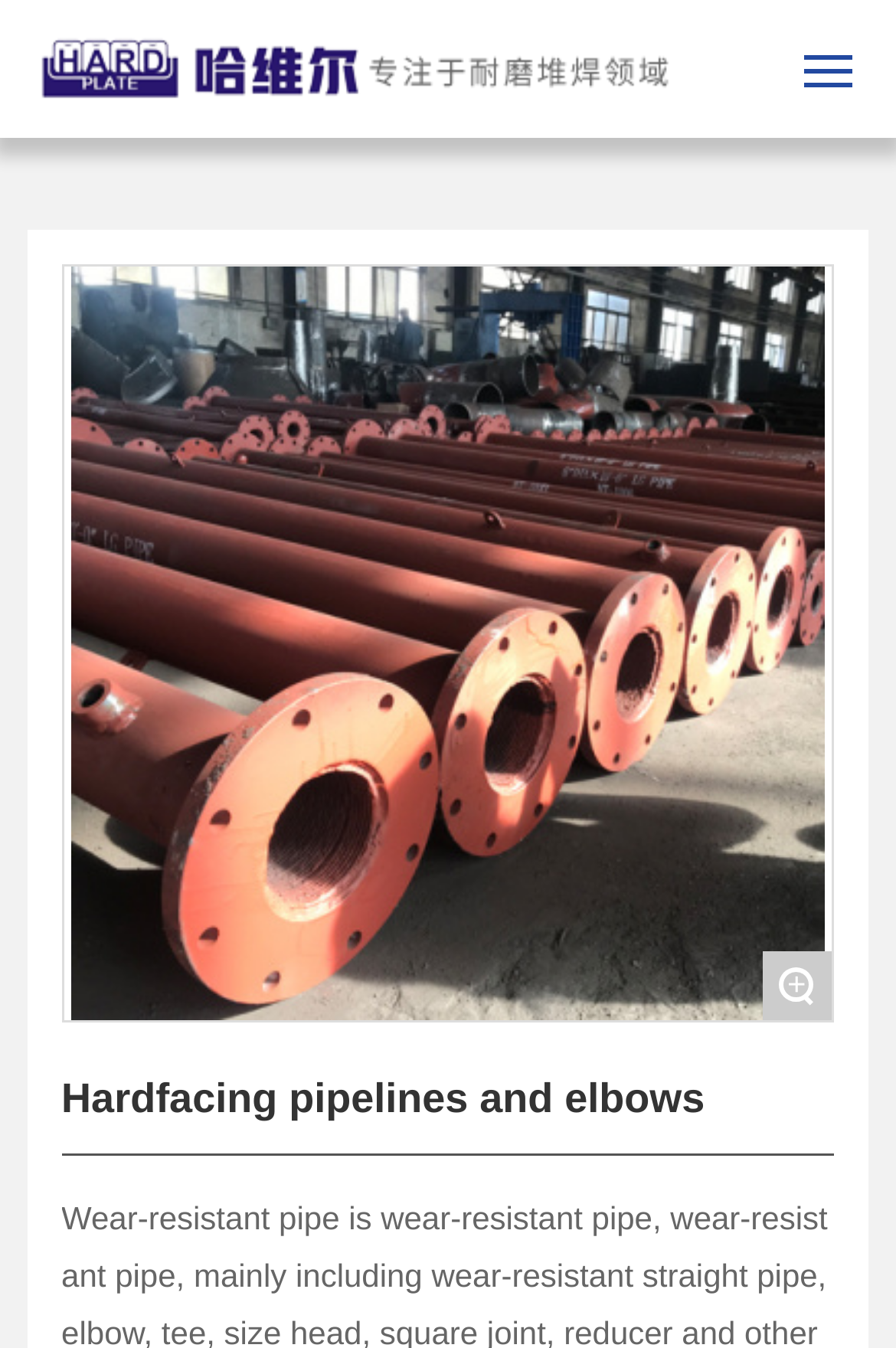Please indicate the bounding box coordinates of the element's region to be clicked to achieve the instruction: "Contact the company". Provide the coordinates as four float numbers between 0 and 1, i.e., [left, top, right, bottom].

[0.051, 0.672, 0.949, 0.709]